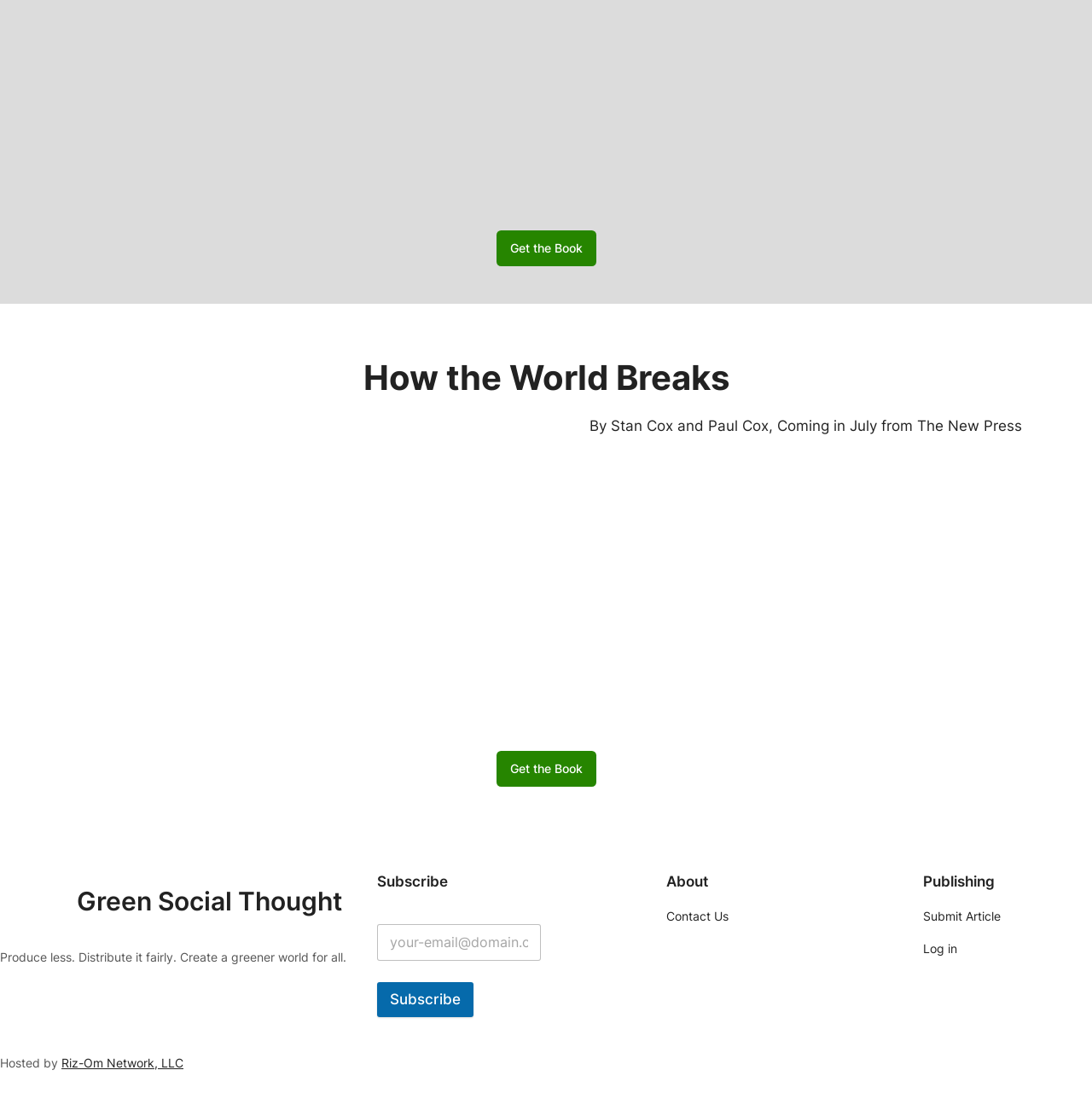Respond to the following question with a brief word or phrase:
What is the title of the book being promoted?

How the World Breaks